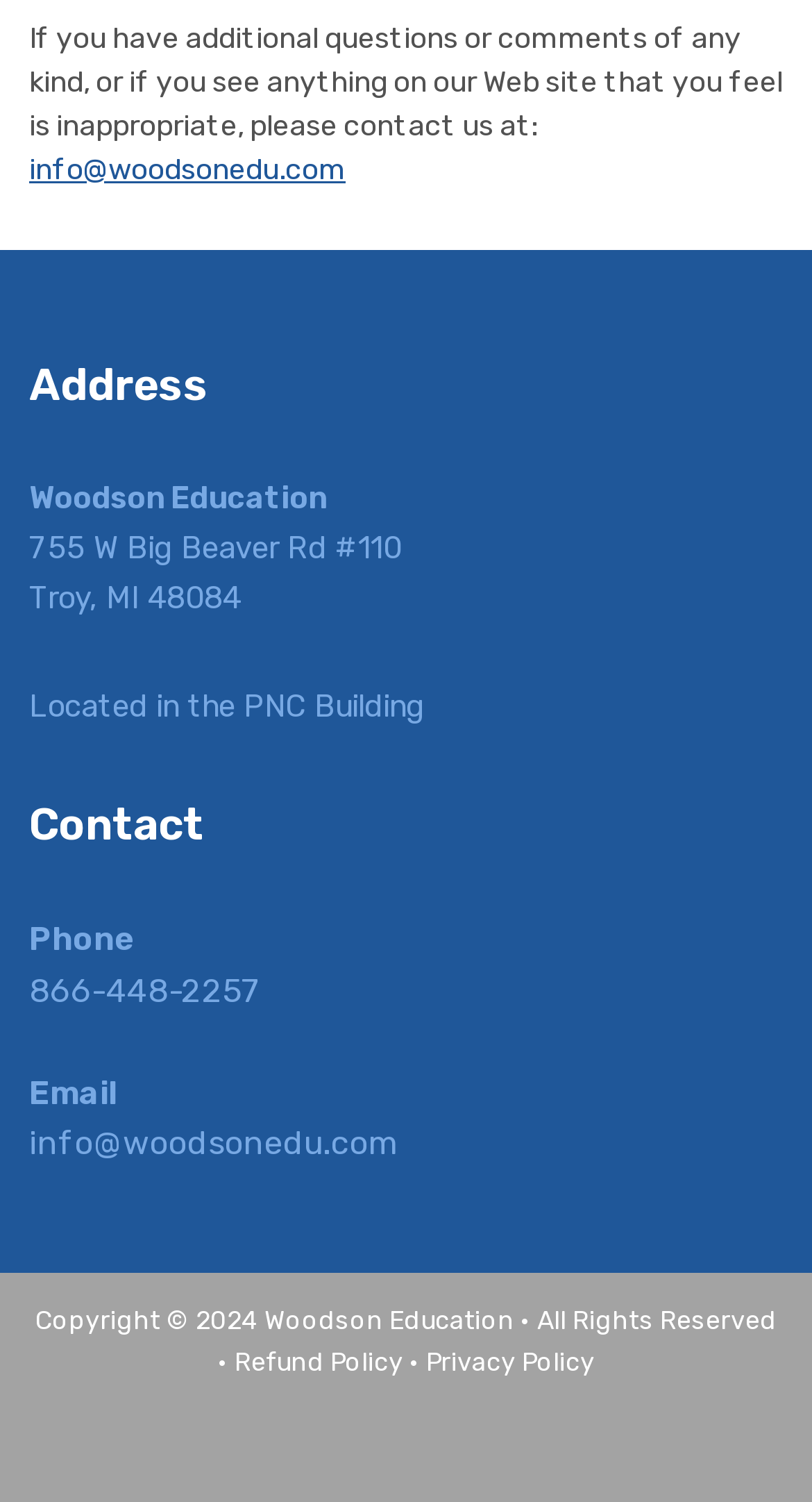What year is the copyright for Woodson Education?
Kindly offer a comprehensive and detailed response to the question.

I found the copyright year by looking at the bottom of the page, where it says 'Copyright © 2024 Woodson Education'.